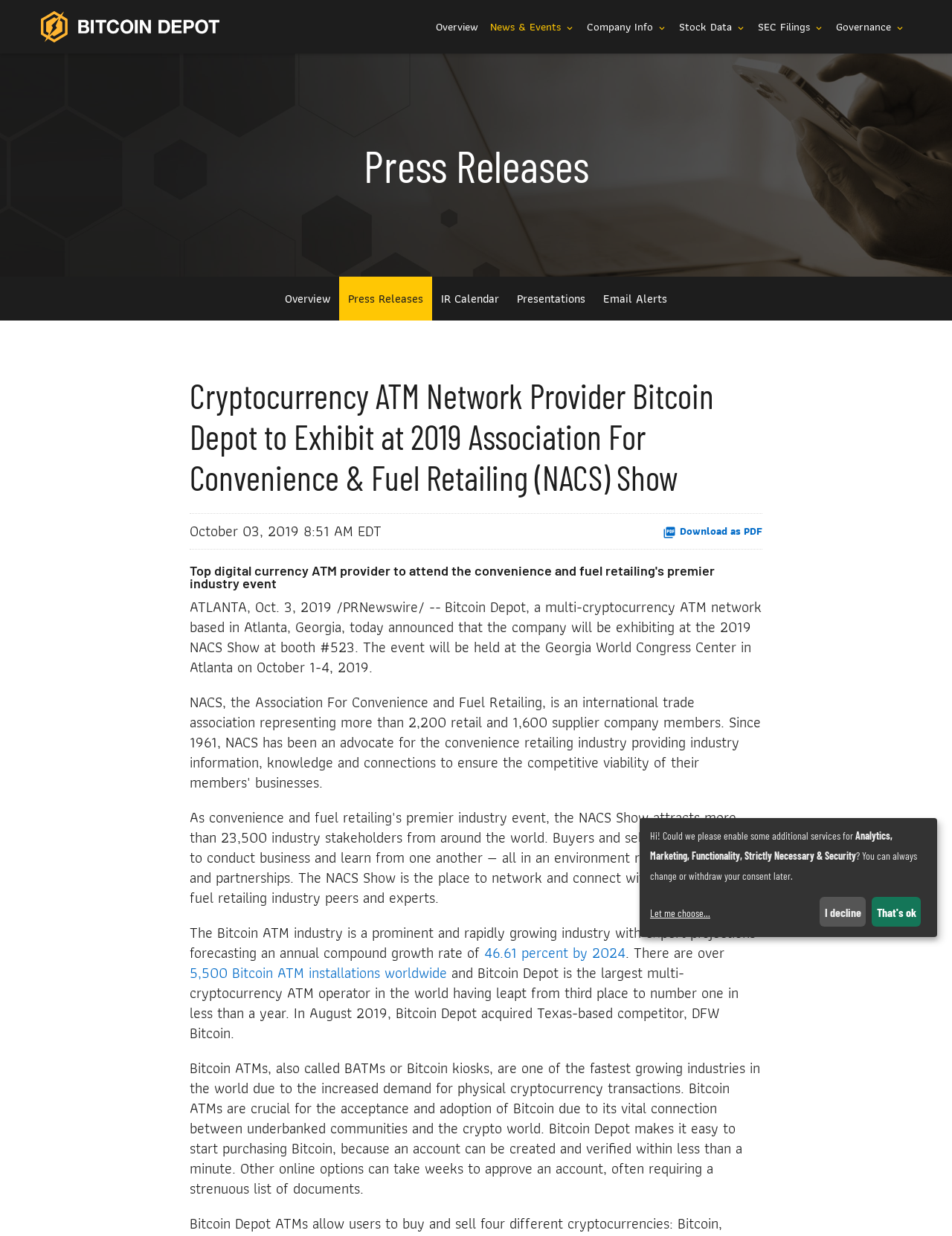Find the bounding box coordinates of the clickable element required to execute the following instruction: "Click the 'That's ok' button". Provide the coordinates as four float numbers between 0 and 1, i.e., [left, top, right, bottom].

[0.916, 0.726, 0.967, 0.75]